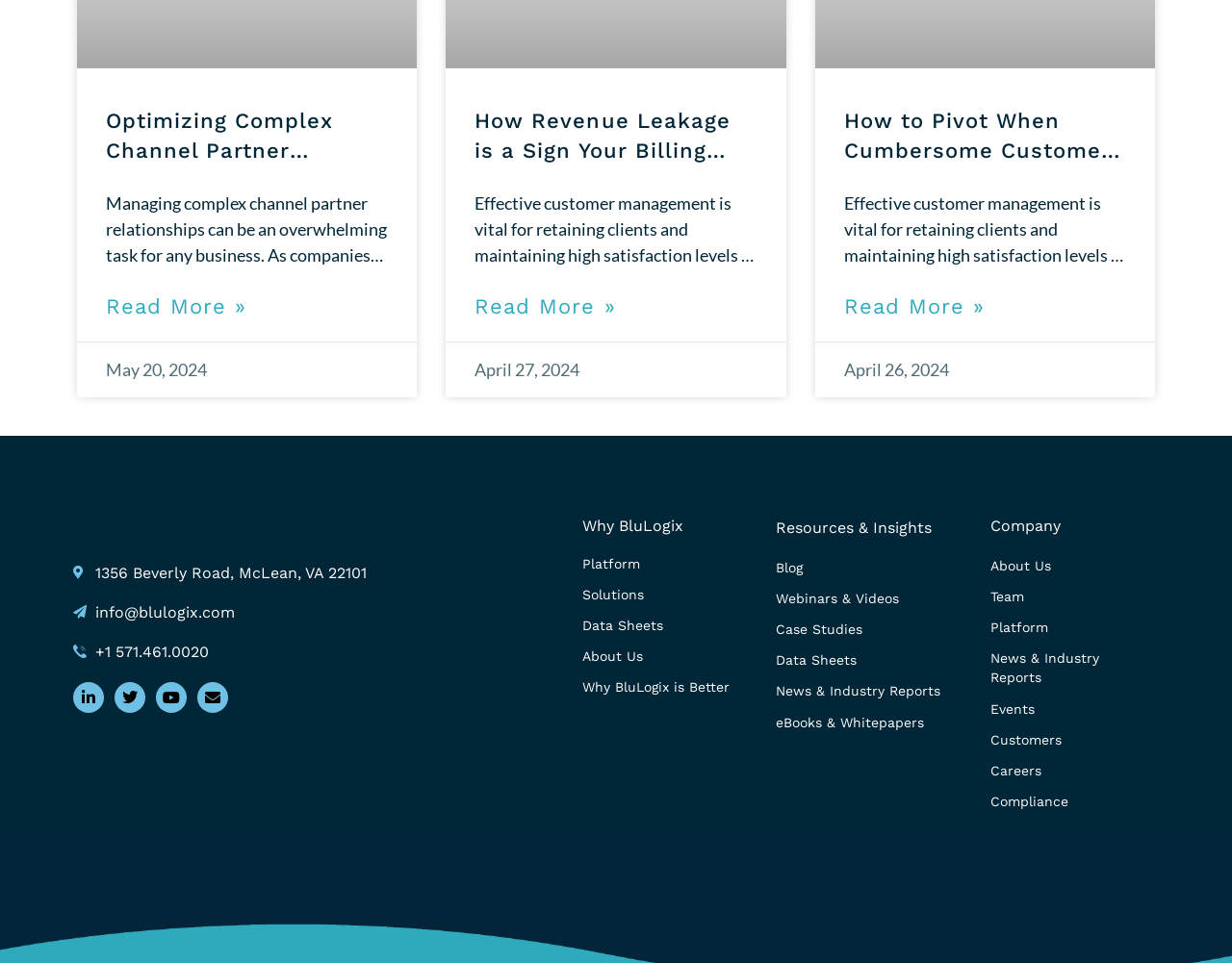What is the phone number of the company?
Look at the image and provide a detailed response to the question.

I found the phone number of the company by looking at the link element with the content '+1 571.461.0020' which is located at the bottom of the webpage.